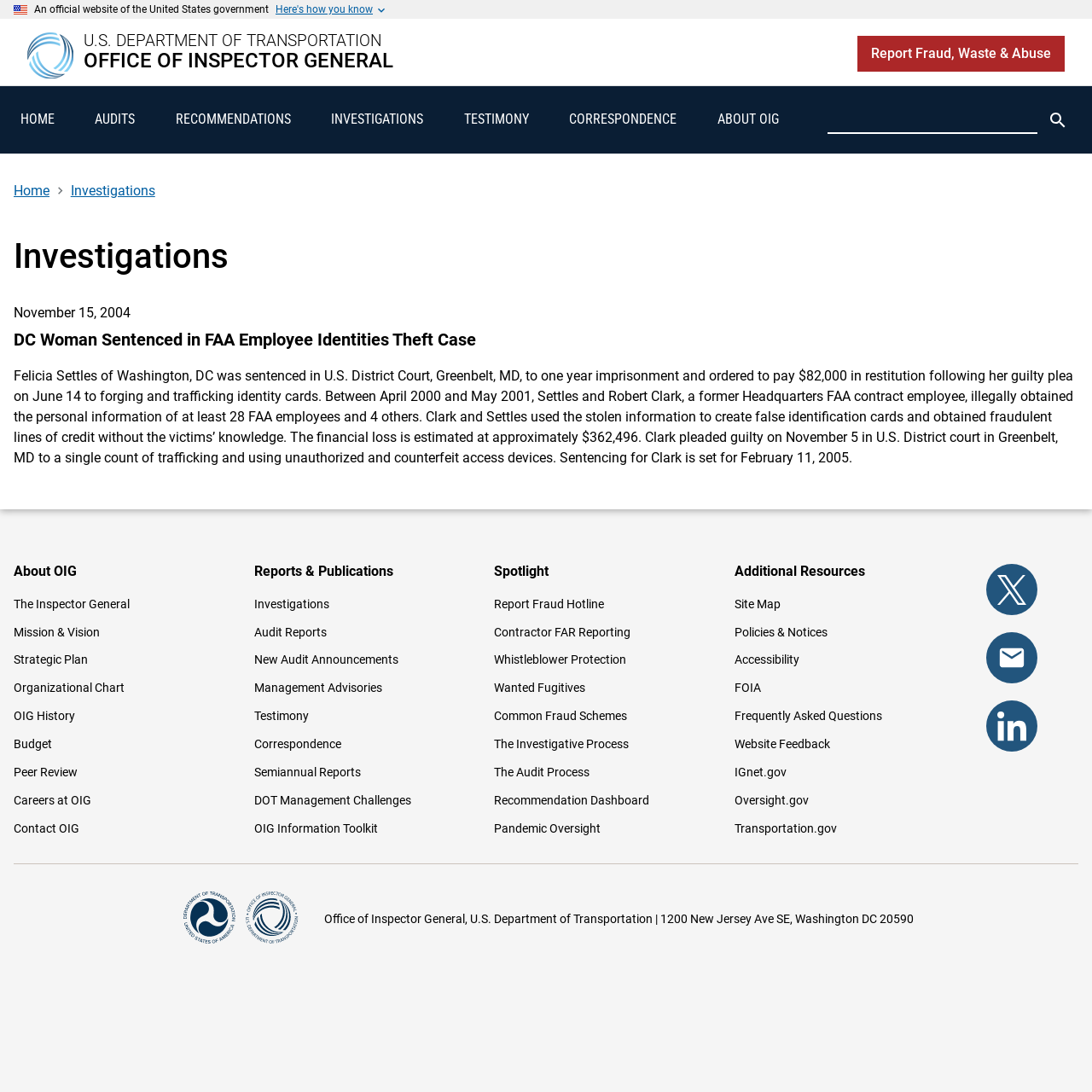Please identify the bounding box coordinates of the clickable area that will fulfill the following instruction: "Leave a comment in the 'Comment *' textbox". The coordinates should be in the format of four float numbers between 0 and 1, i.e., [left, top, right, bottom].

None